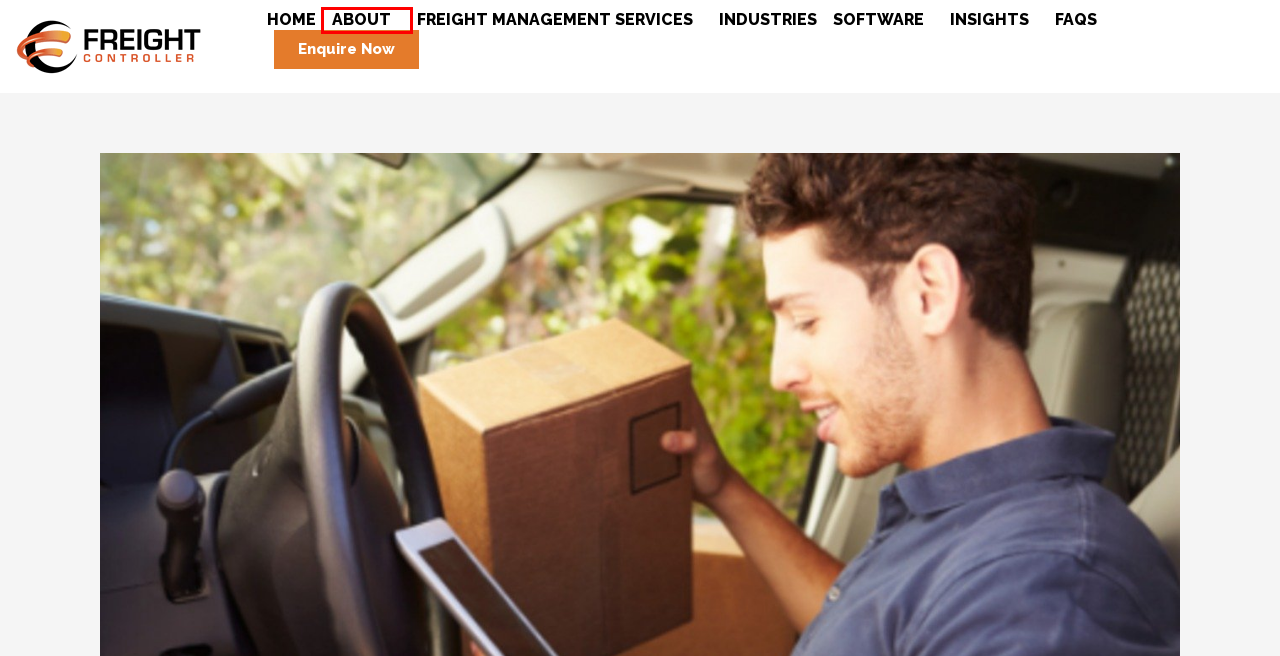You have a screenshot of a webpage with a red bounding box highlighting a UI element. Your task is to select the best webpage description that corresponds to the new webpage after clicking the element. Here are the descriptions:
A. Contact Freight Controller - Freight Controller
B. FAQs - Freight Controller
C. Freight Management Services Australia - Freight Controller
D. About Freight Controller | Freight Management Solutions
E. Freight Management Software | Freight Logistics & Forwarding Software
F. Insights - Freight Controller
G. Industries - Freight Controller
H. Software - Freight Controller

D